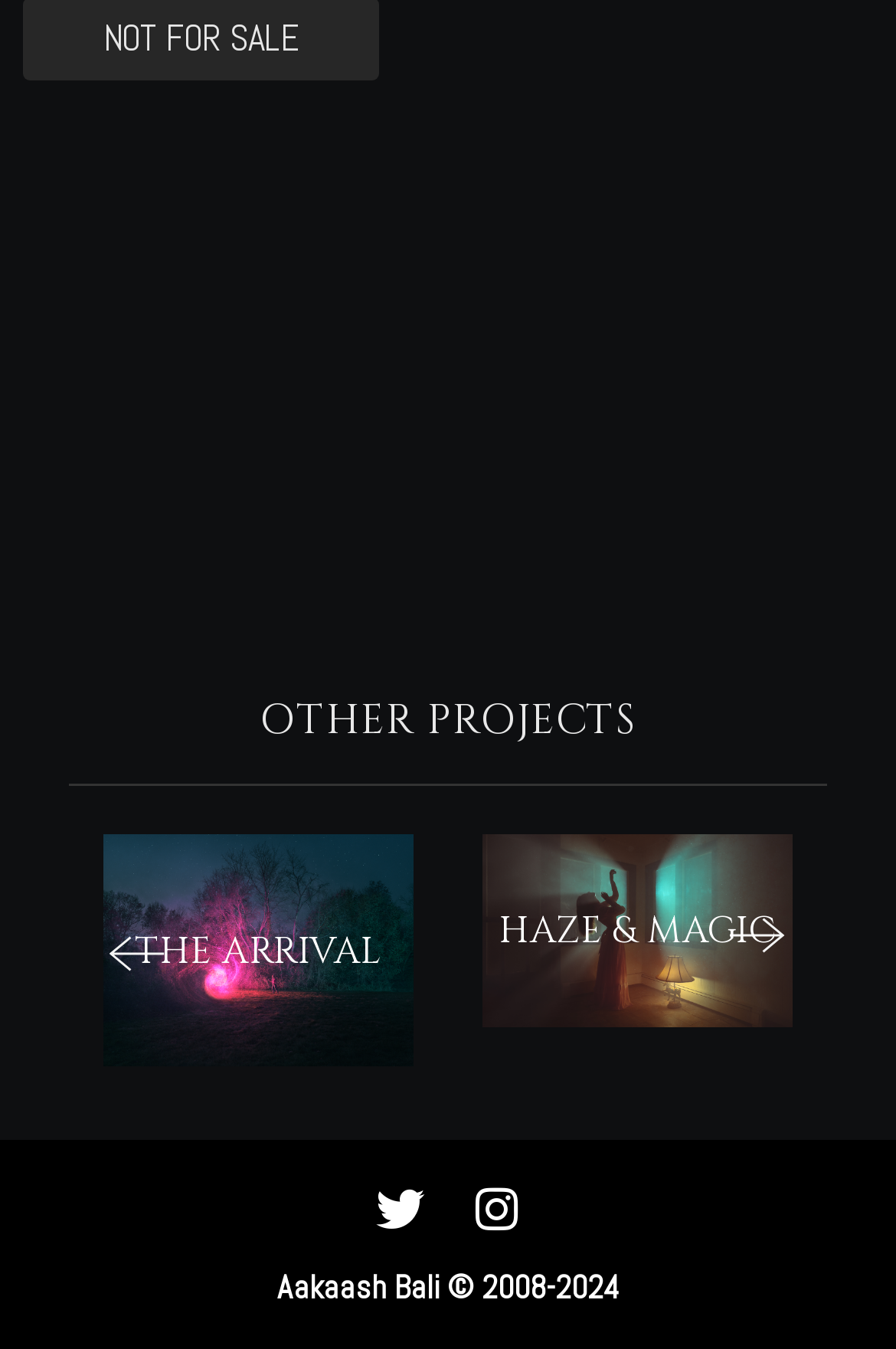How many projects are listed?
Answer the question based on the image using a single word or a brief phrase.

2